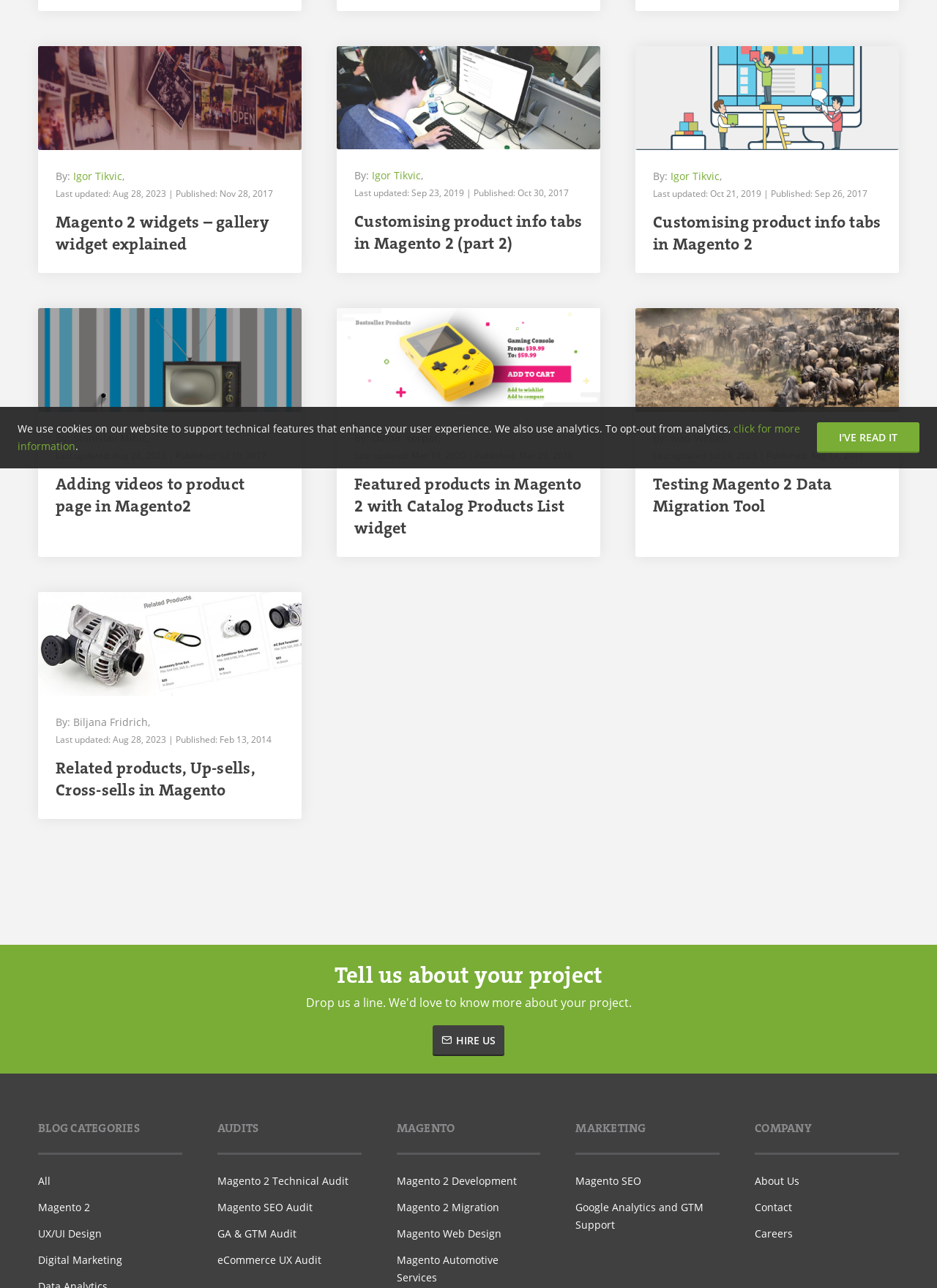Find and provide the bounding box coordinates for the UI element described with: "UX/UI Design".

[0.041, 0.948, 0.194, 0.968]